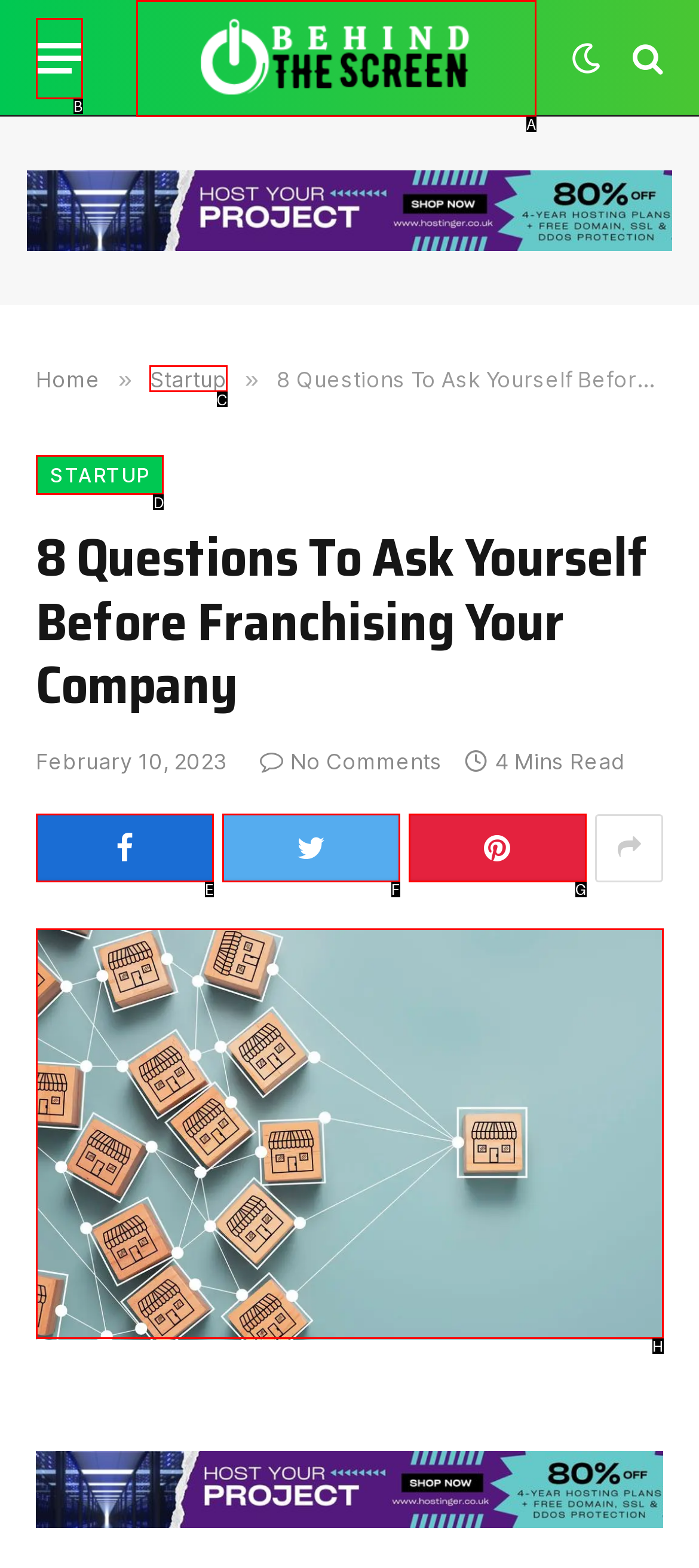To perform the task "Read the startup article", which UI element's letter should you select? Provide the letter directly.

C